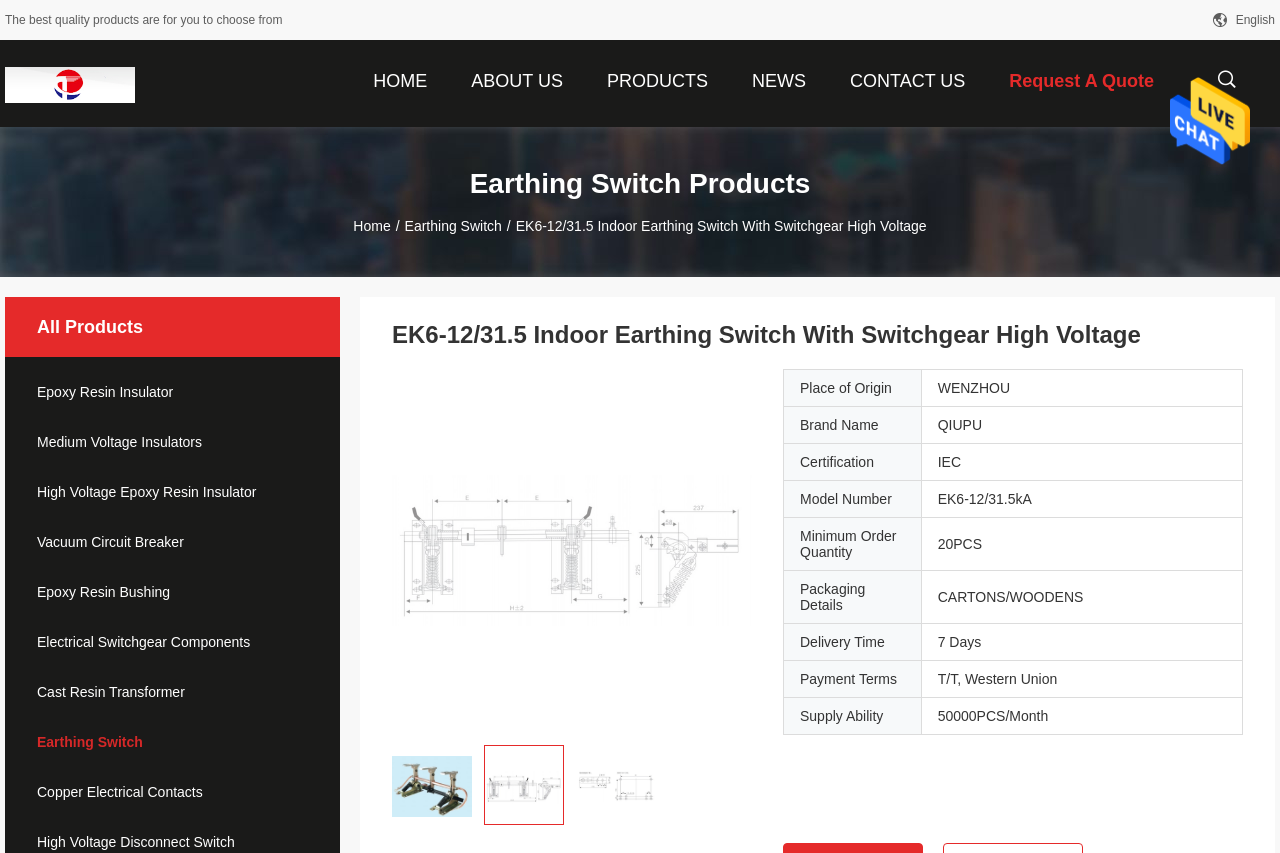Respond to the question with just a single word or phrase: 
What is the language of the website?

English